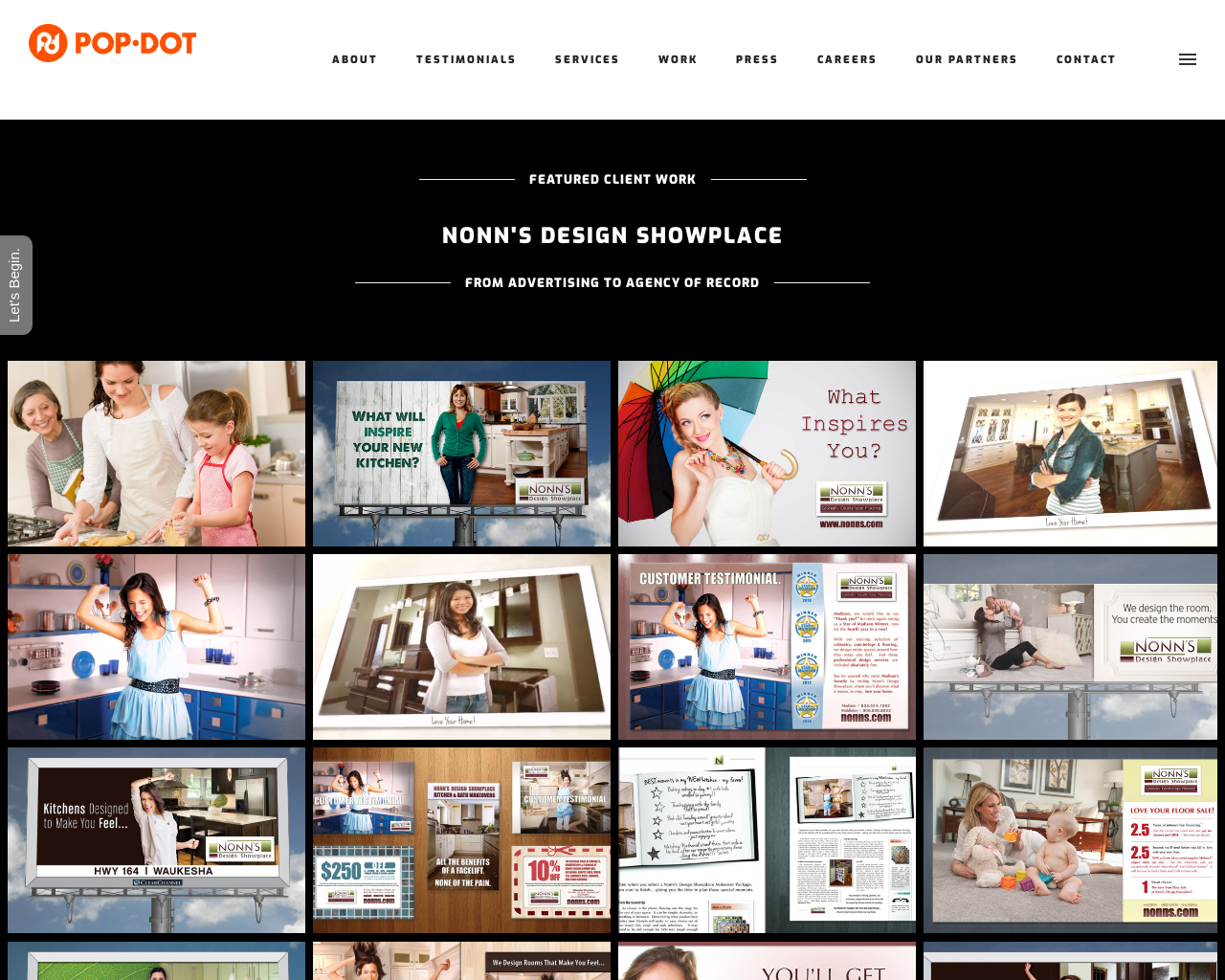Determine the coordinates of the bounding box for the clickable area needed to execute this instruction: "View 'FEATURED CLIENT WORK'".

[0.42, 0.173, 0.58, 0.194]